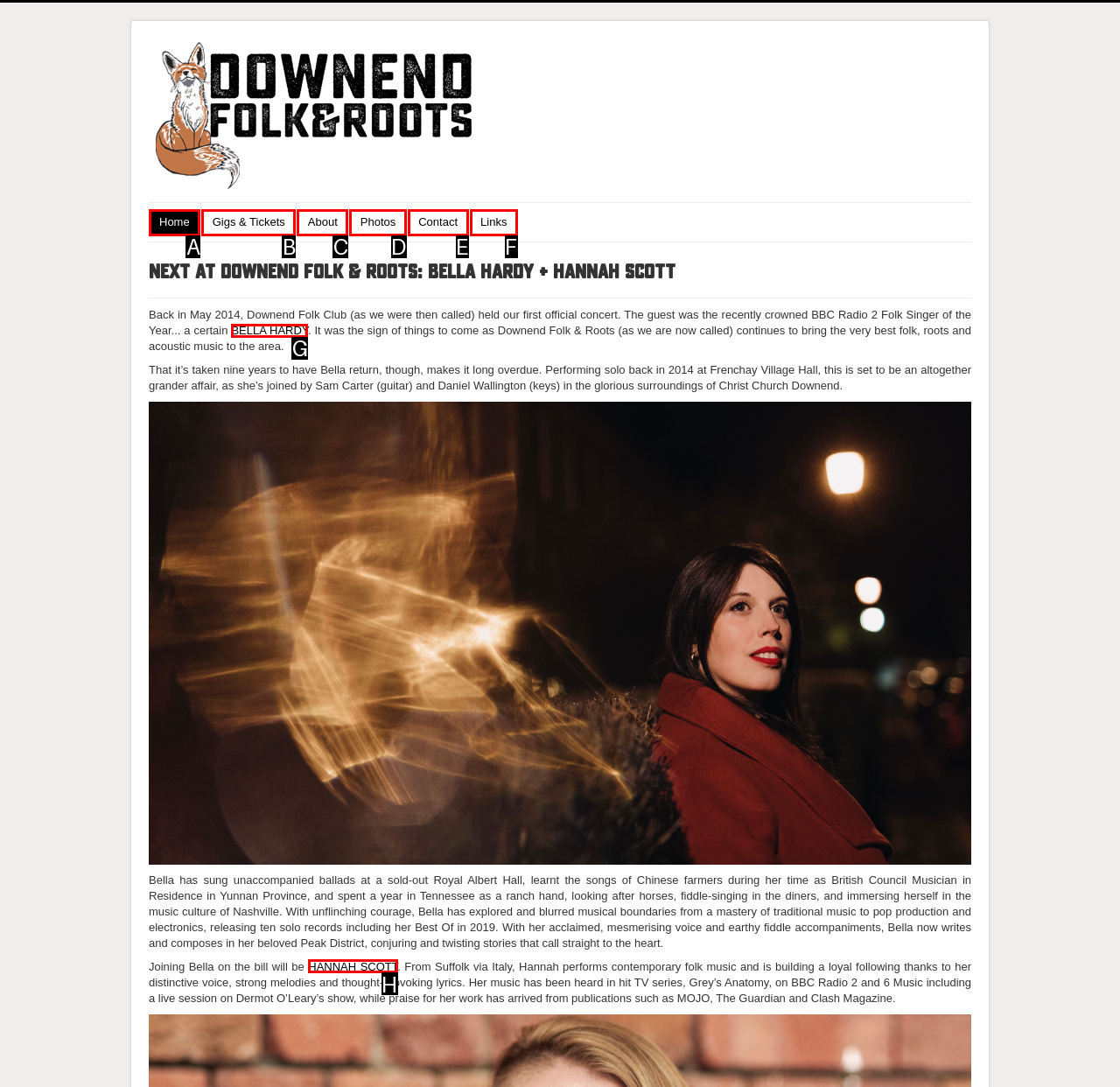Tell me which one HTML element best matches the description: BELLA HARDY
Answer with the option's letter from the given choices directly.

G